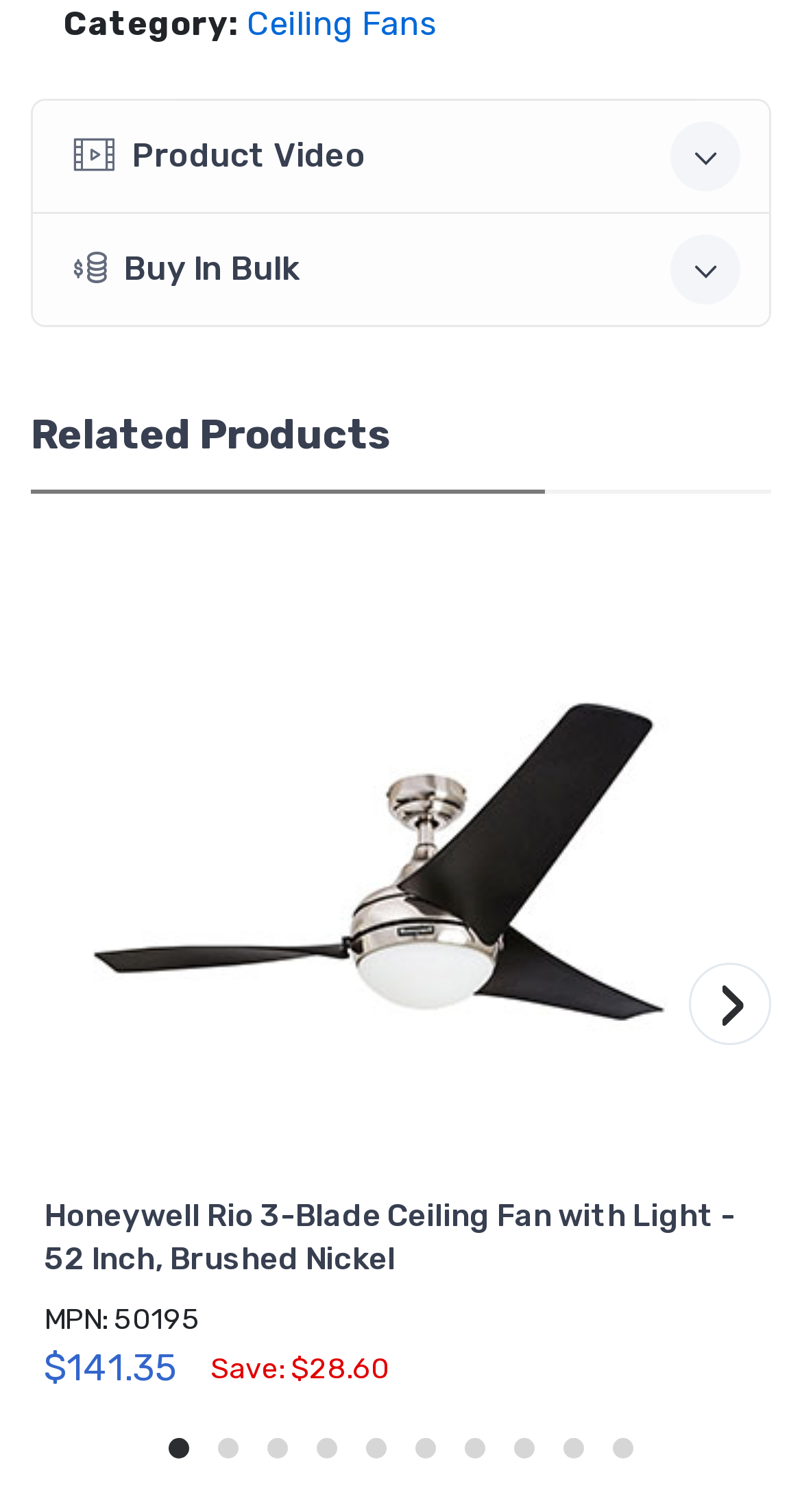Determine the bounding box coordinates of the section to be clicked to follow the instruction: "Buy Honeywell Rio 3-Blade Ceiling Fan with Light". The coordinates should be given as four float numbers between 0 and 1, formatted as [left, top, right, bottom].

[0.055, 0.366, 0.945, 0.775]